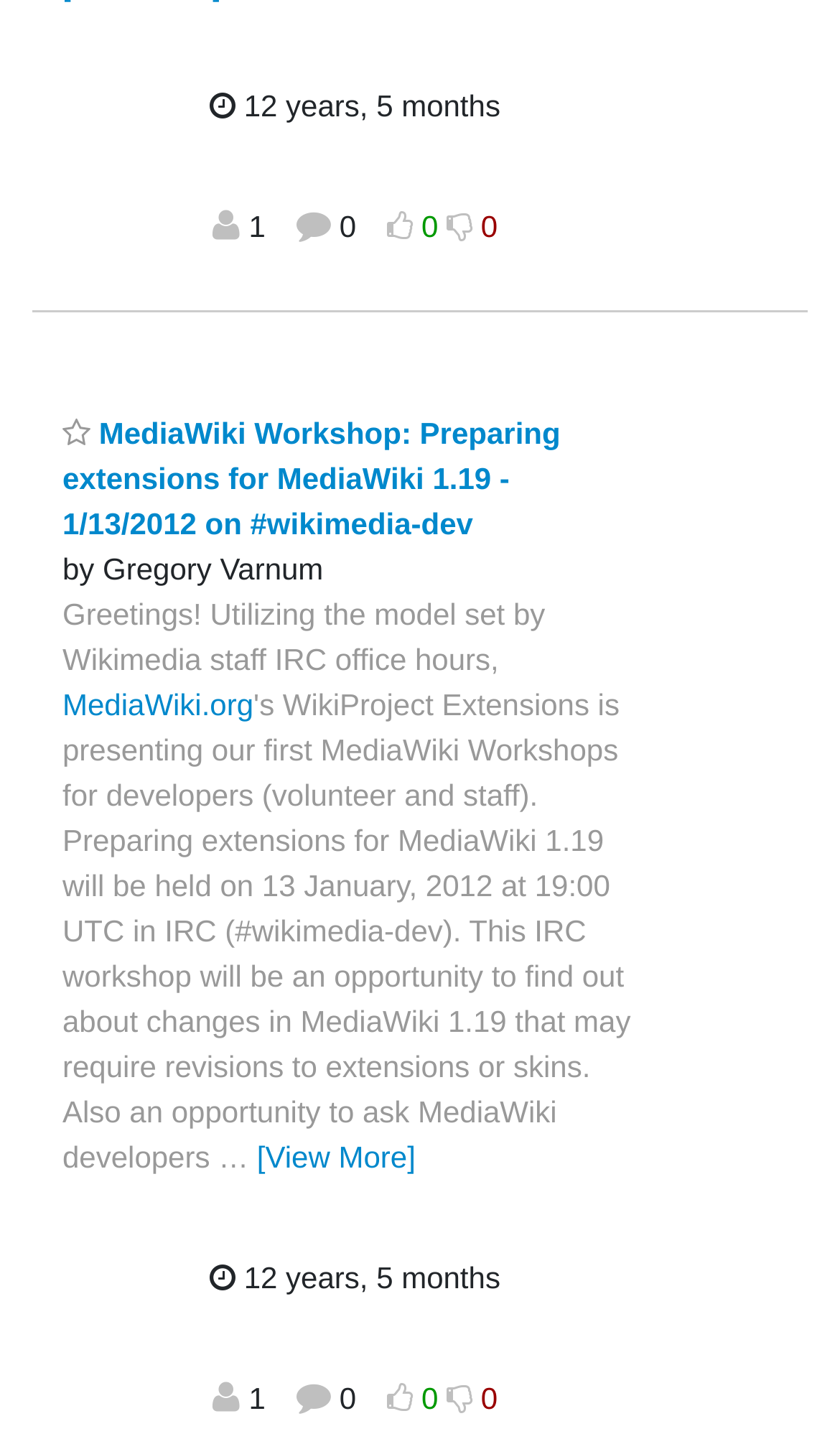Review the image closely and give a comprehensive answer to the question: What is the link related to in the first thread?

I found the link by looking at the link element with the text 'MediaWiki.org' below the thread title, which suggests that the thread is related to MediaWiki.org.